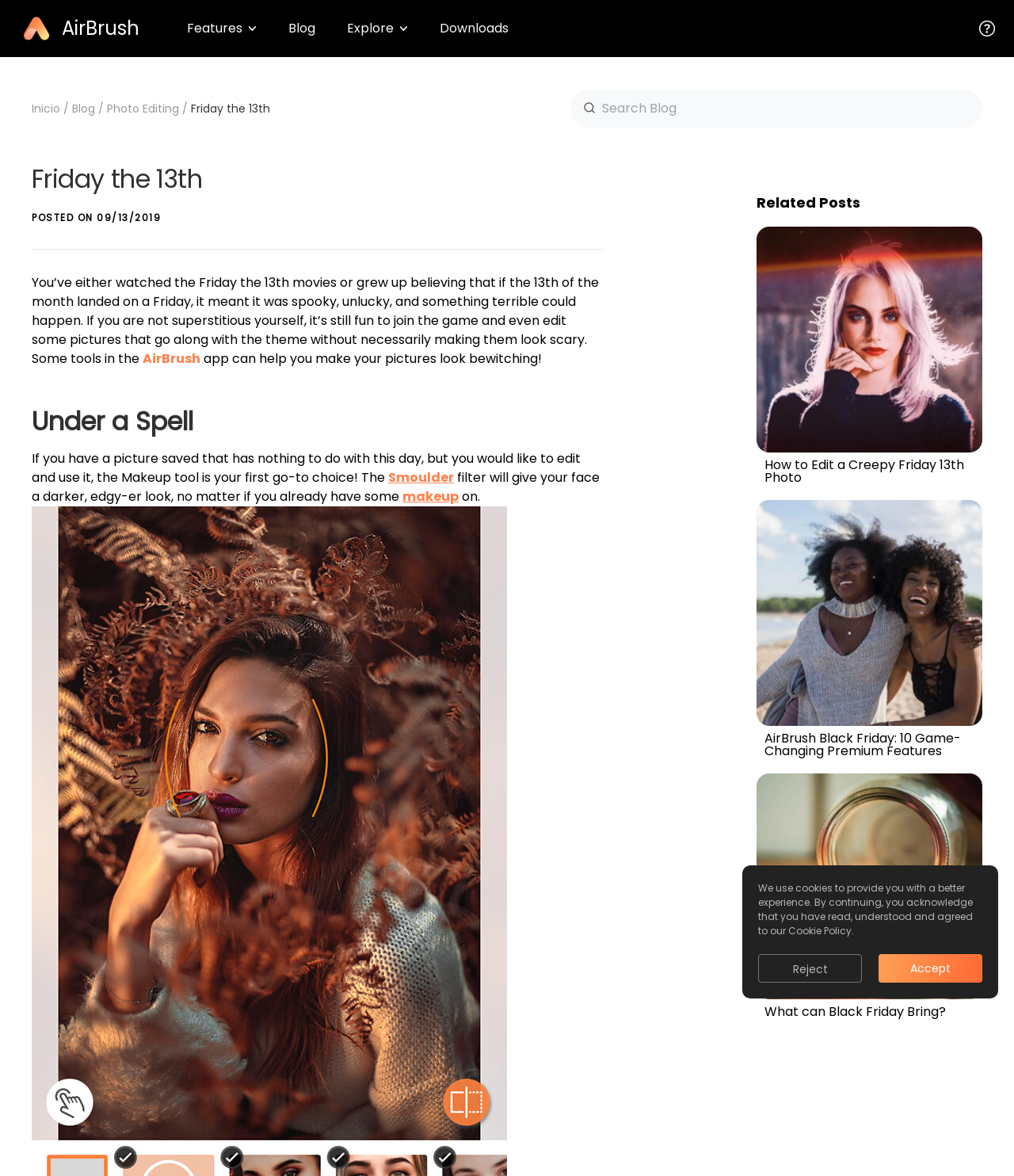Please identify the coordinates of the bounding box that should be clicked to fulfill this instruction: "Explore the 'Categories' section".

None